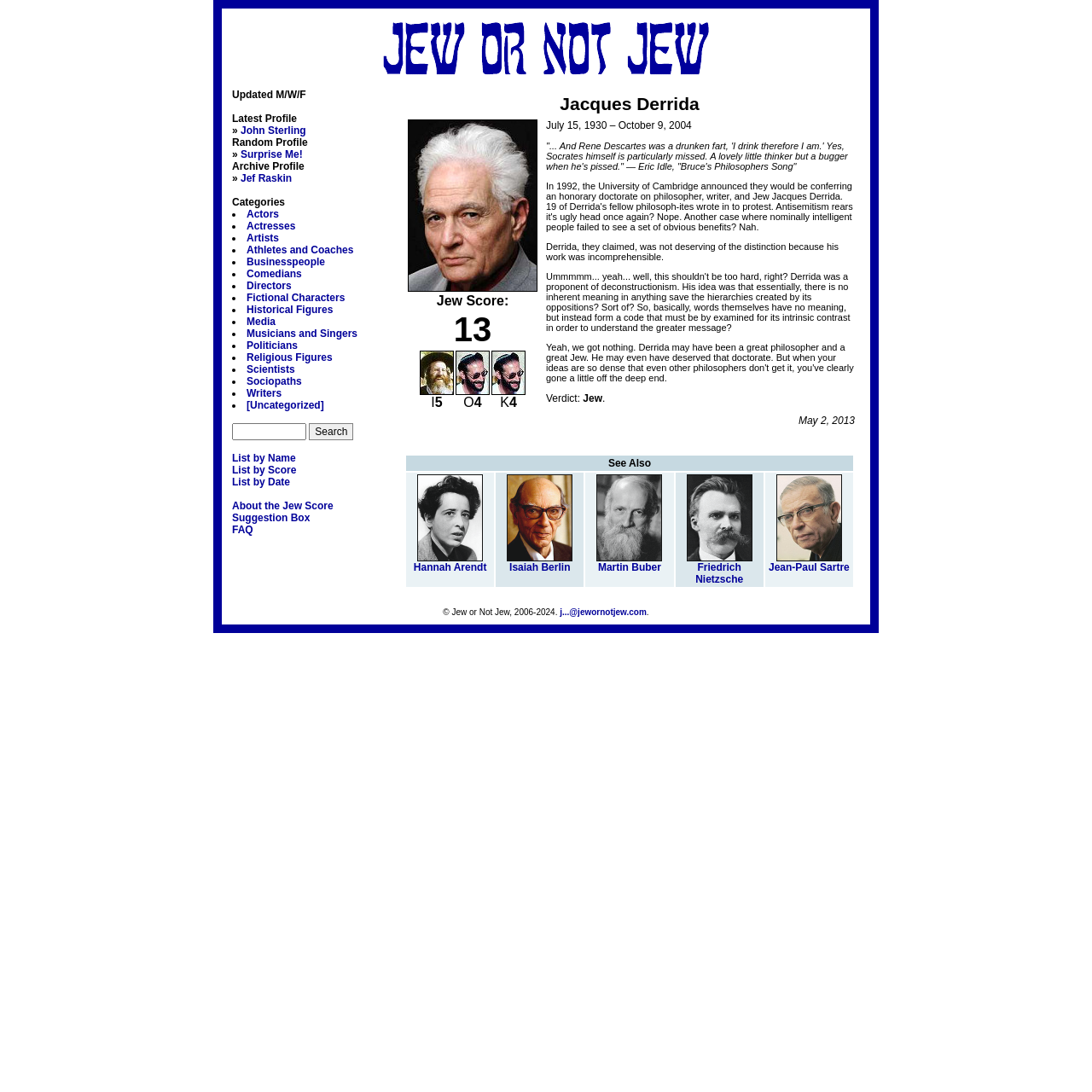Please locate the bounding box coordinates of the element's region that needs to be clicked to follow the instruction: "Click on the link to About the Jew Score". The bounding box coordinates should be provided as four float numbers between 0 and 1, i.e., [left, top, right, bottom].

[0.212, 0.458, 0.305, 0.469]